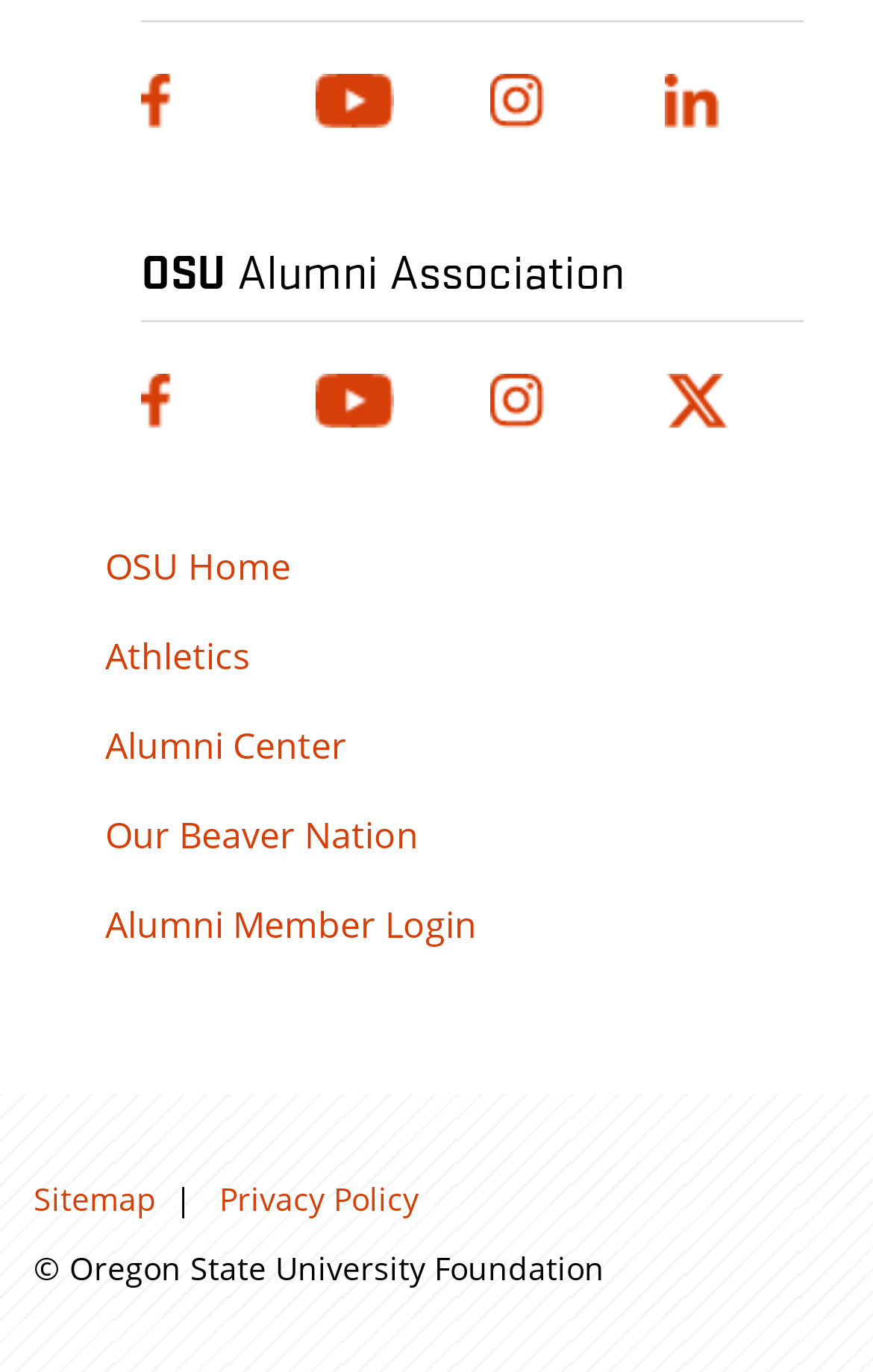Determine the bounding box coordinates of the clickable area required to perform the following instruction: "Toggle the table of contents". The coordinates should be represented as four float numbers between 0 and 1: [left, top, right, bottom].

None